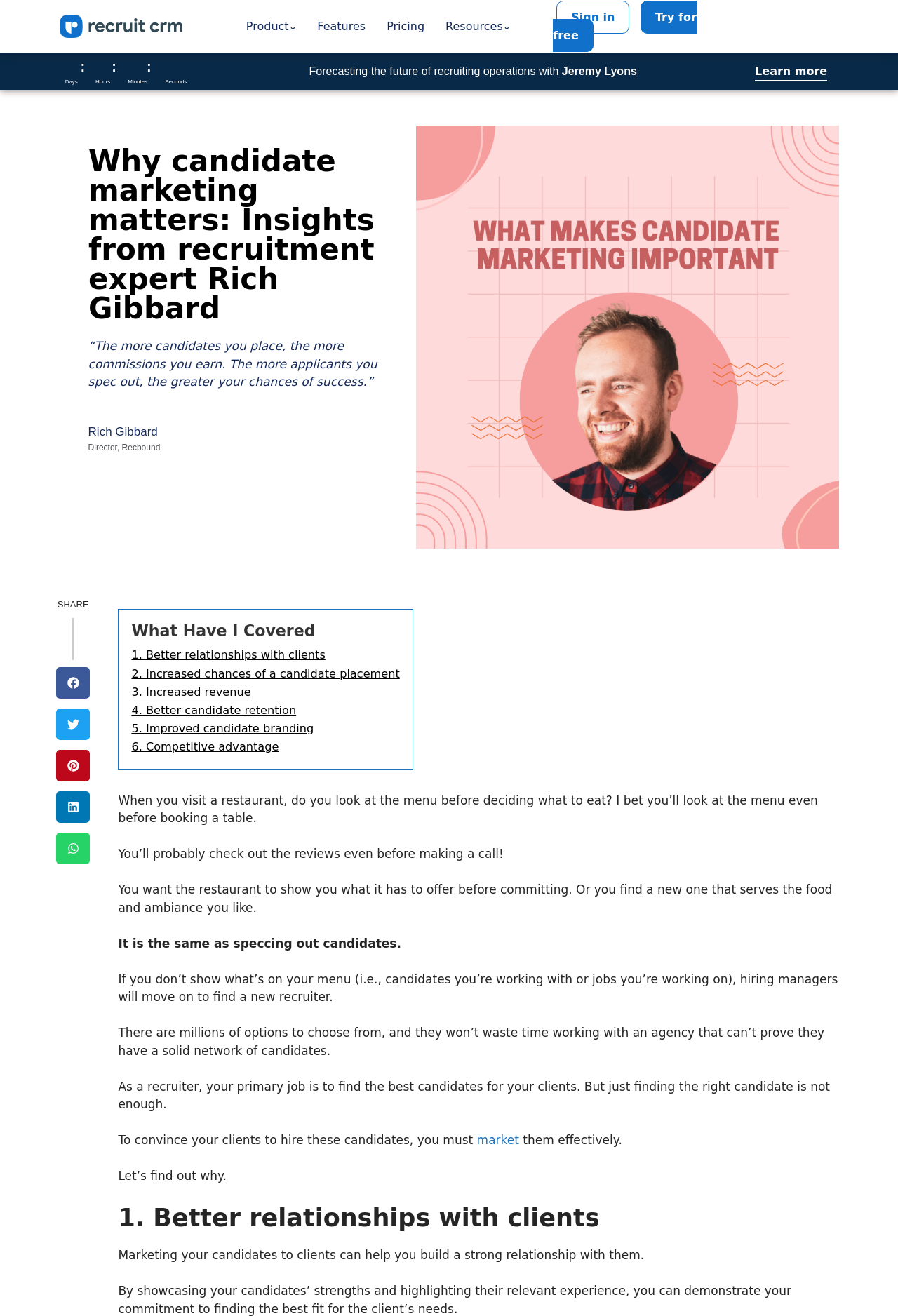Identify the bounding box coordinates of the region that needs to be clicked to carry out this instruction: "Share on Facebook". Provide these coordinates as four float numbers ranging from 0 to 1, i.e., [left, top, right, bottom].

[0.062, 0.507, 0.1, 0.531]